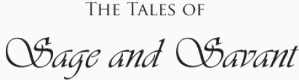Reply to the question with a single word or phrase:
What genre does the image introduce?

Science fiction and fantasy